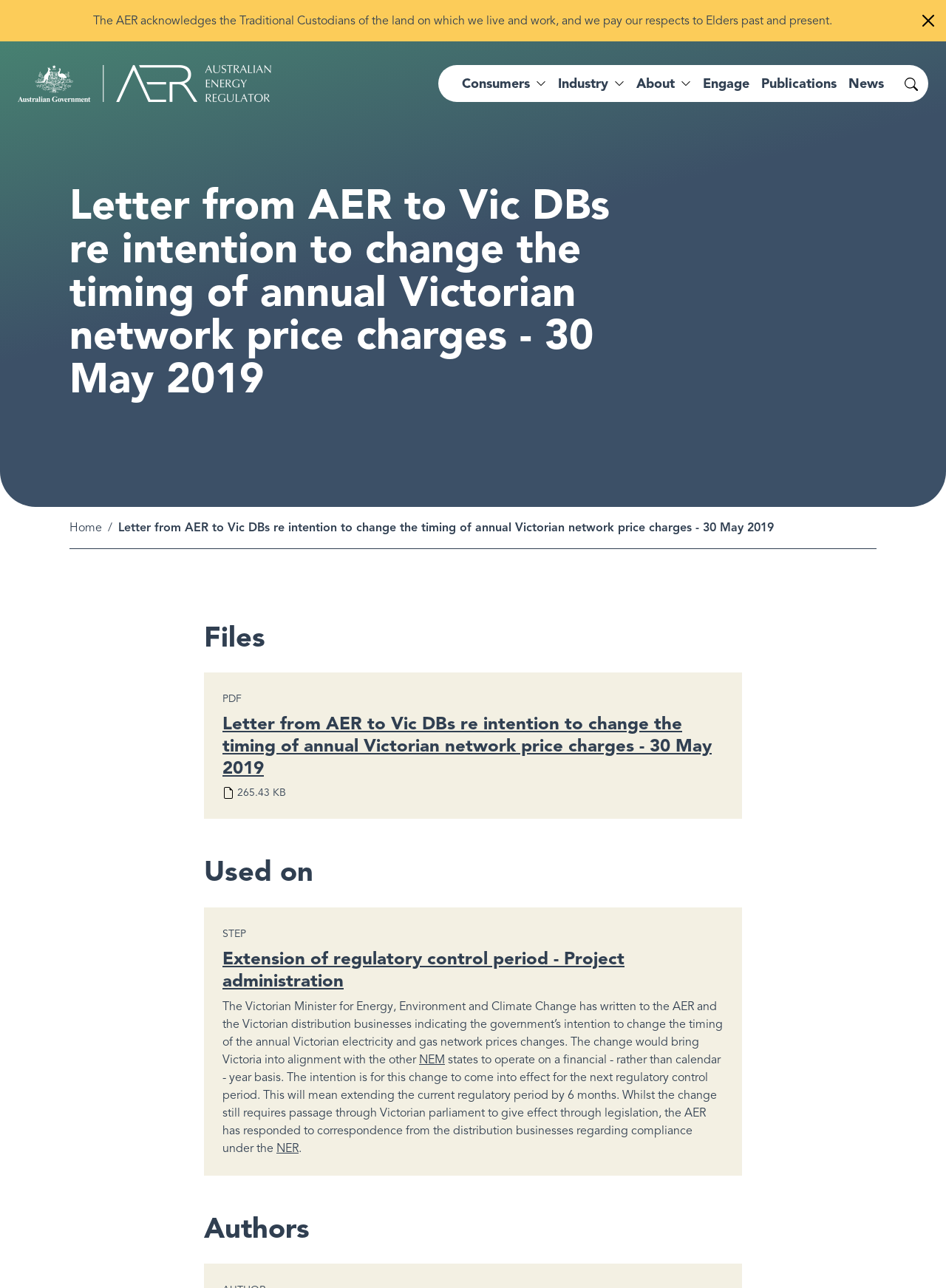Find the bounding box coordinates for the HTML element described as: "About". The coordinates should consist of four float values between 0 and 1, i.e., [left, top, right, bottom].

[0.666, 0.05, 0.737, 0.079]